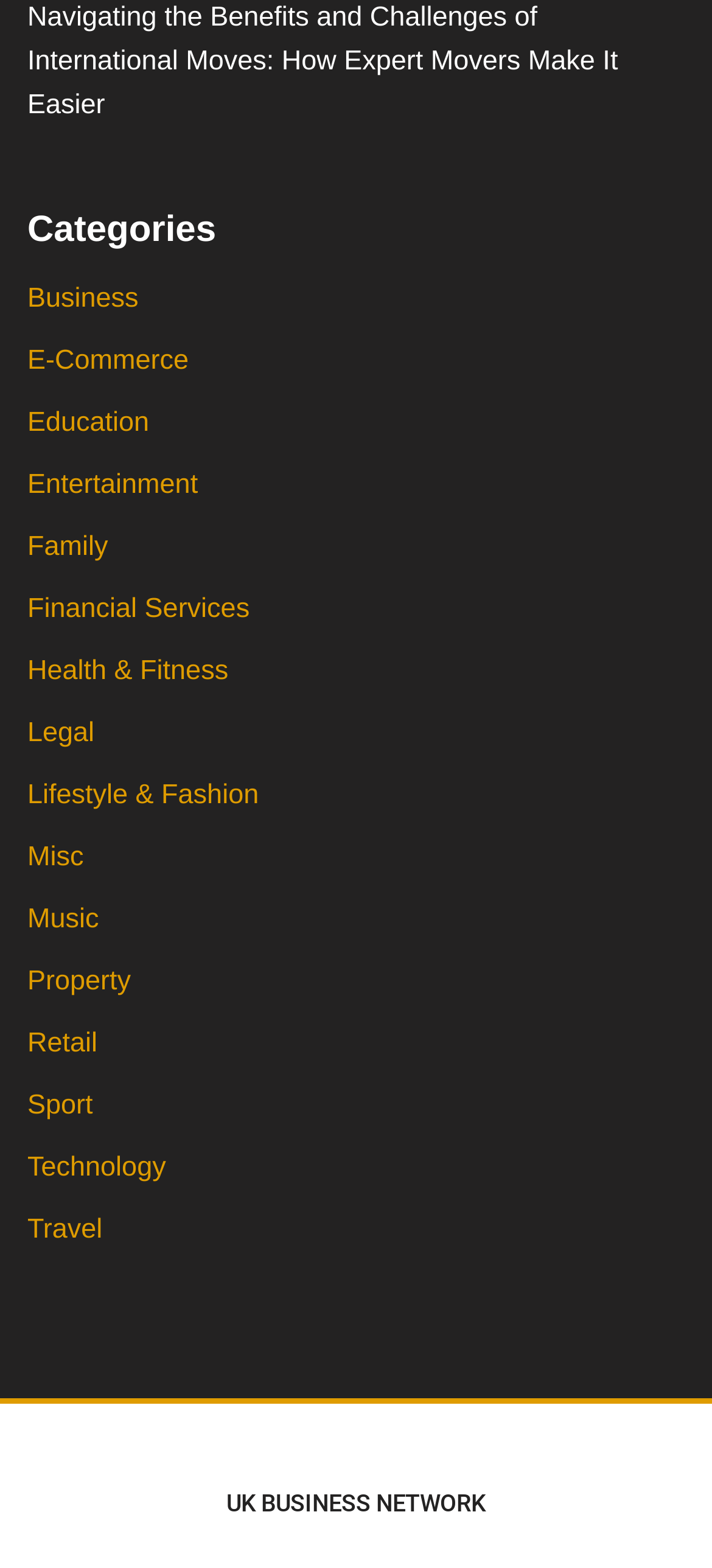Provide a brief response to the question below using one word or phrase:
What is the purpose of the links on the webpage?

To provide resources